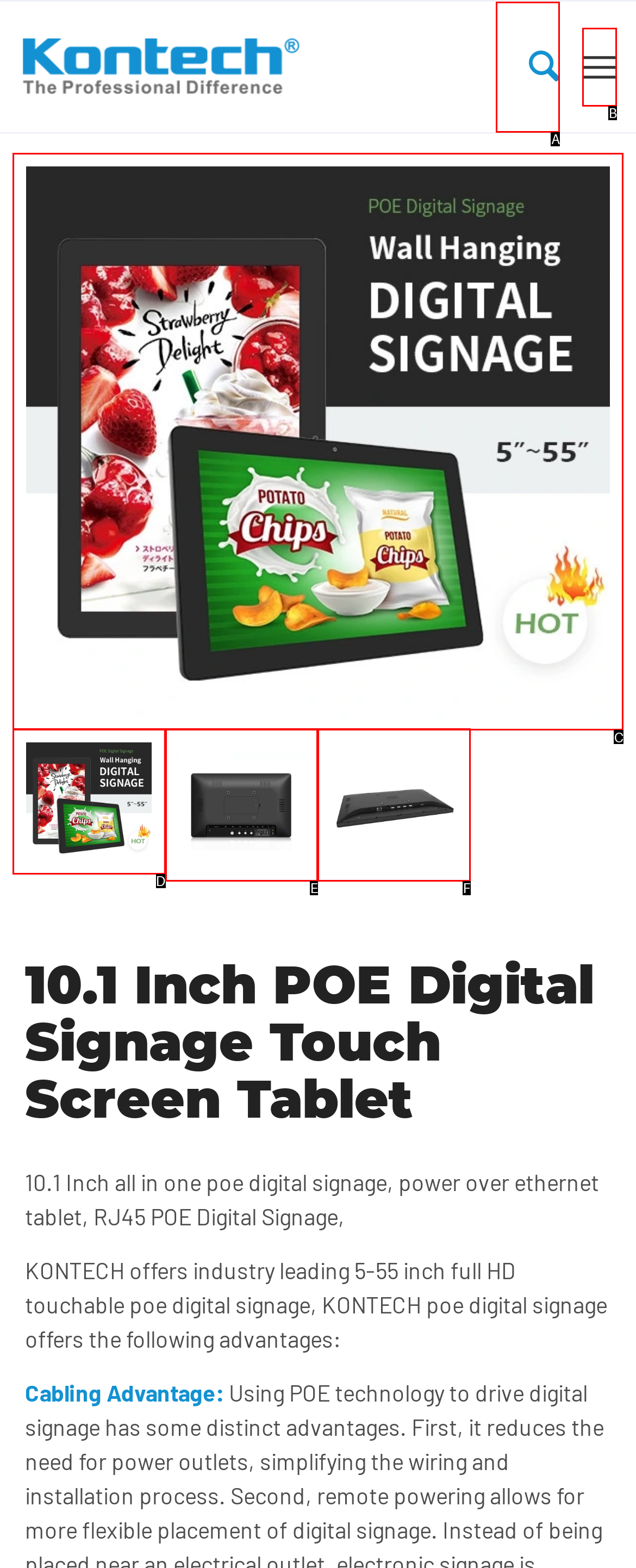Based on the element described as: Drupal
Find and respond with the letter of the correct UI element.

None